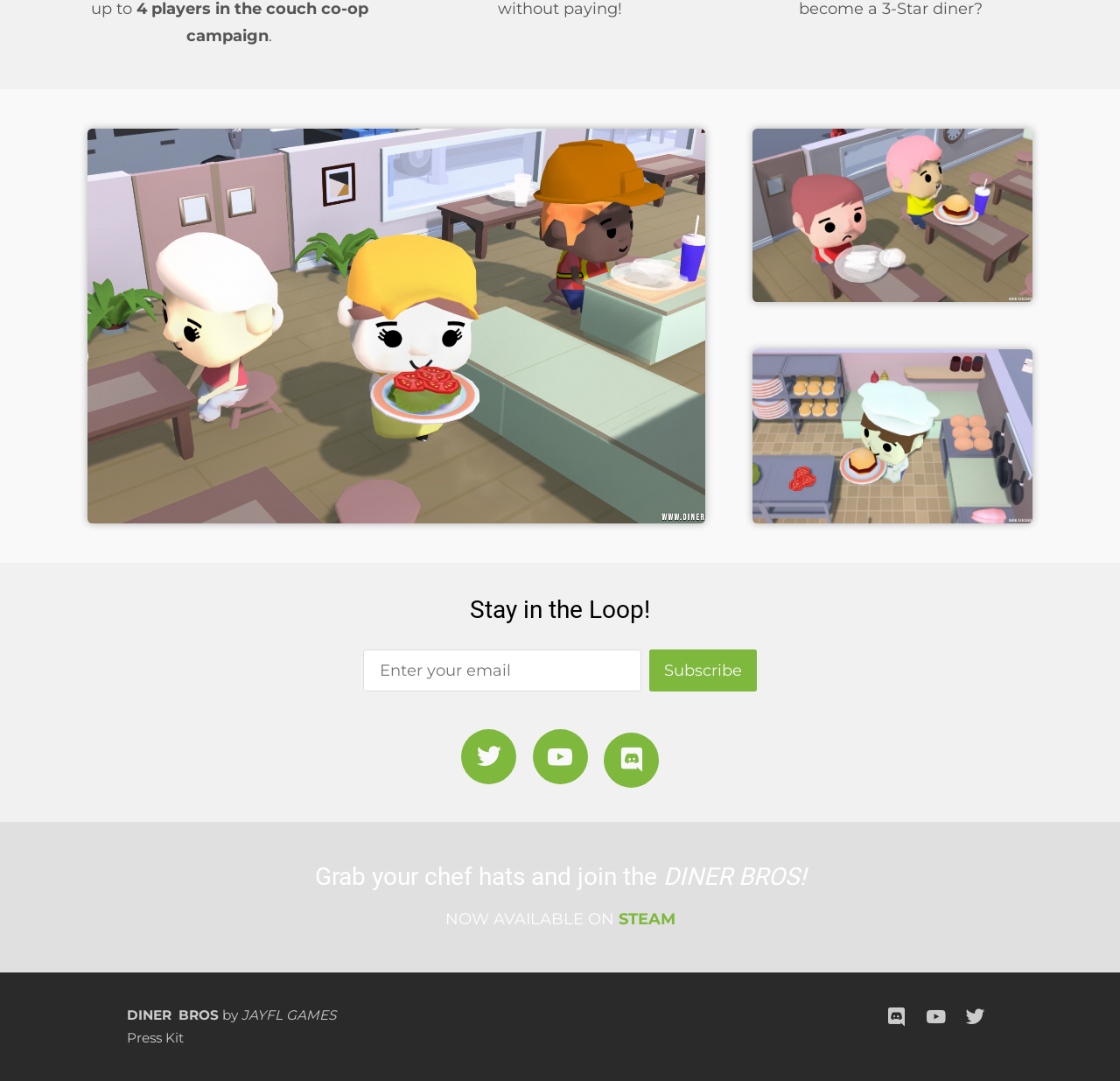Determine the bounding box coordinates of the section to be clicked to follow the instruction: "Visit STEAM page". The coordinates should be given as four float numbers between 0 and 1, formatted as [left, top, right, bottom].

[0.552, 0.842, 0.603, 0.86]